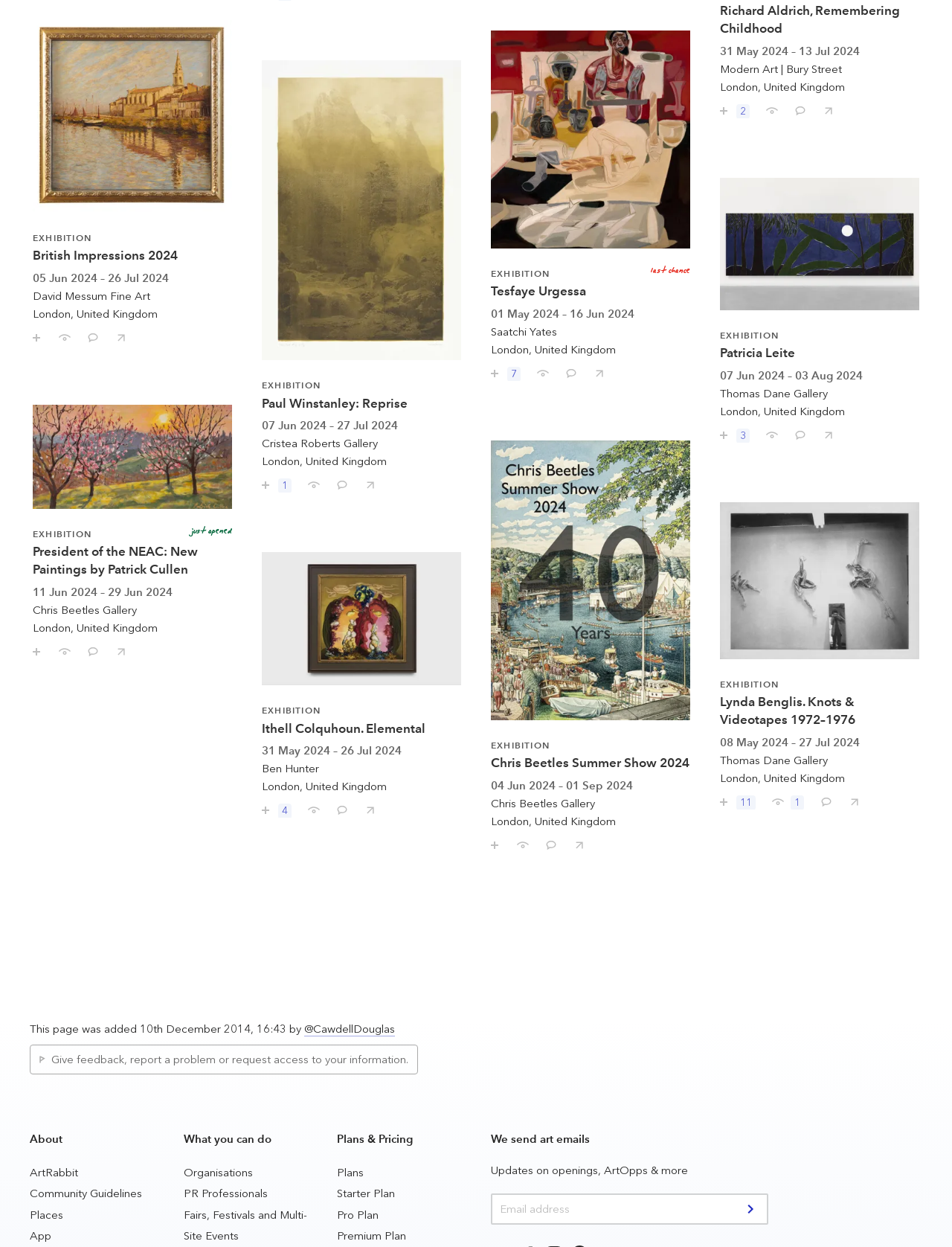Predict the bounding box coordinates of the area that should be clicked to accomplish the following instruction: "Save British Impressions 2024". The bounding box coordinates should consist of four float numbers between 0 and 1, i.e., [left, top, right, bottom].

[0.023, 0.259, 0.052, 0.277]